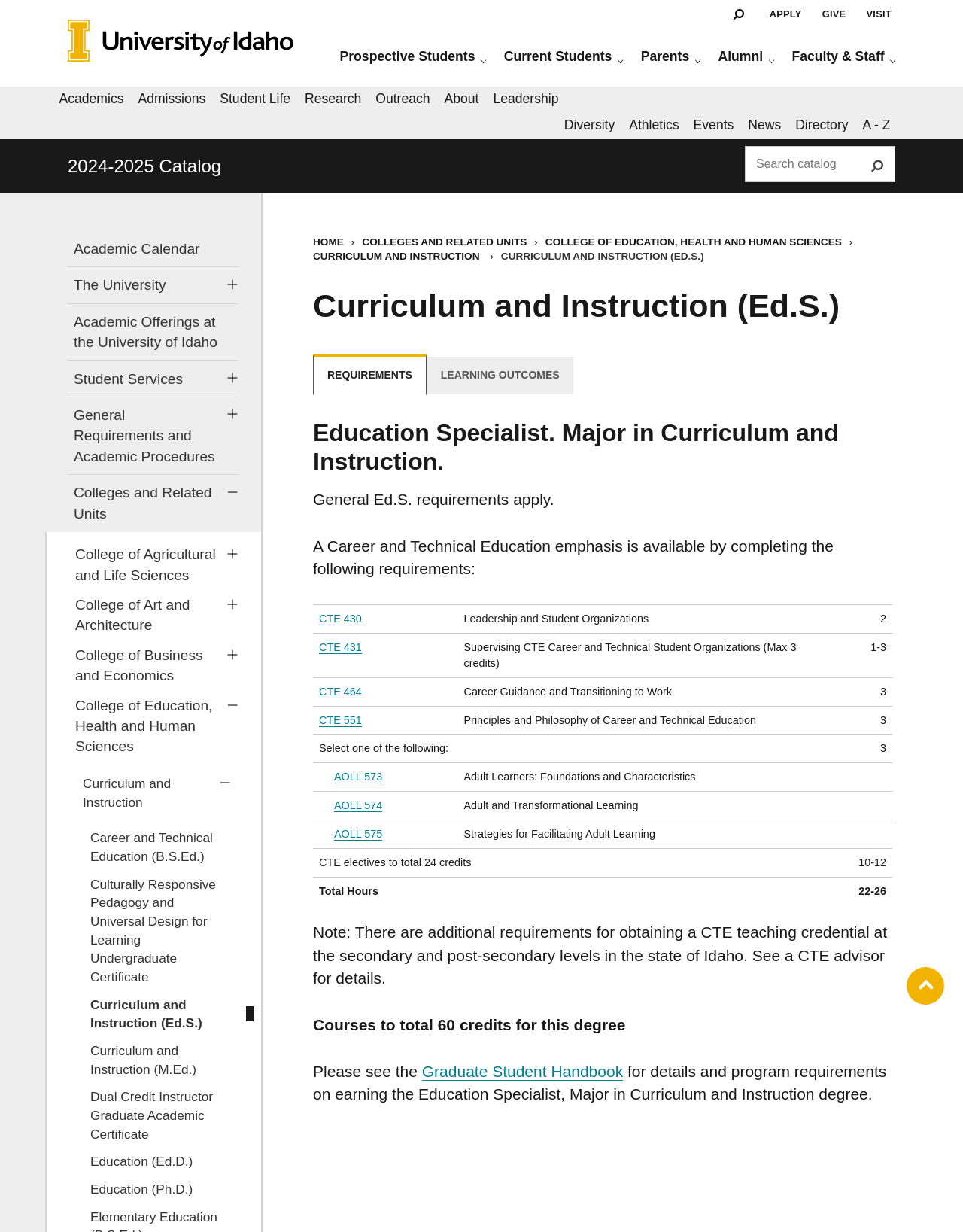Indicate the bounding box coordinates of the element that needs to be clicked to satisfy the following instruction: "Search Catalog". The coordinates should be four float numbers between 0 and 1, i.e., [left, top, right, bottom].

[0.773, 0.118, 0.93, 0.148]